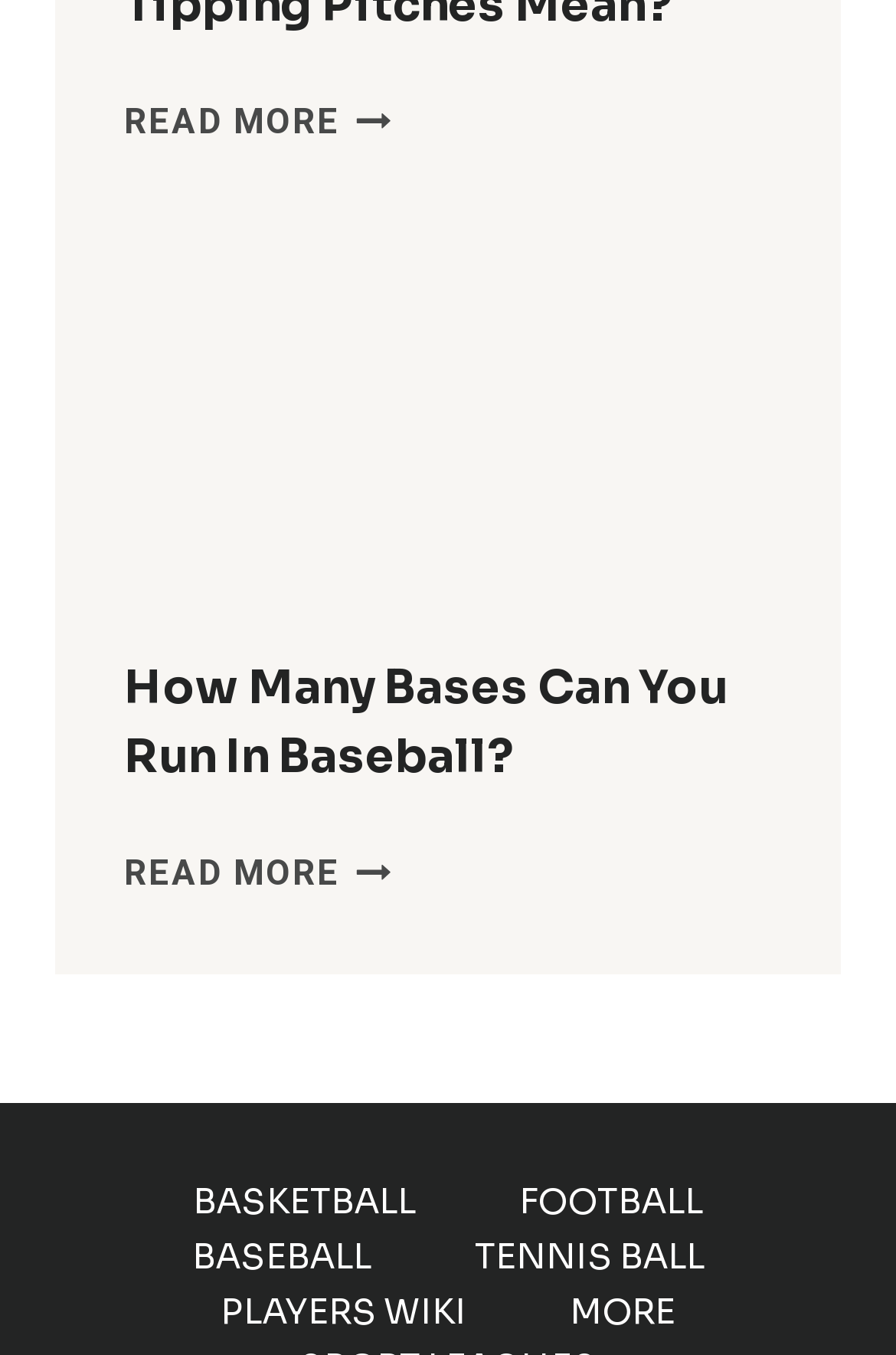Could you find the bounding box coordinates of the clickable area to complete this instruction: "View more information about how many bases you can run in baseball"?

[0.138, 0.626, 0.438, 0.663]